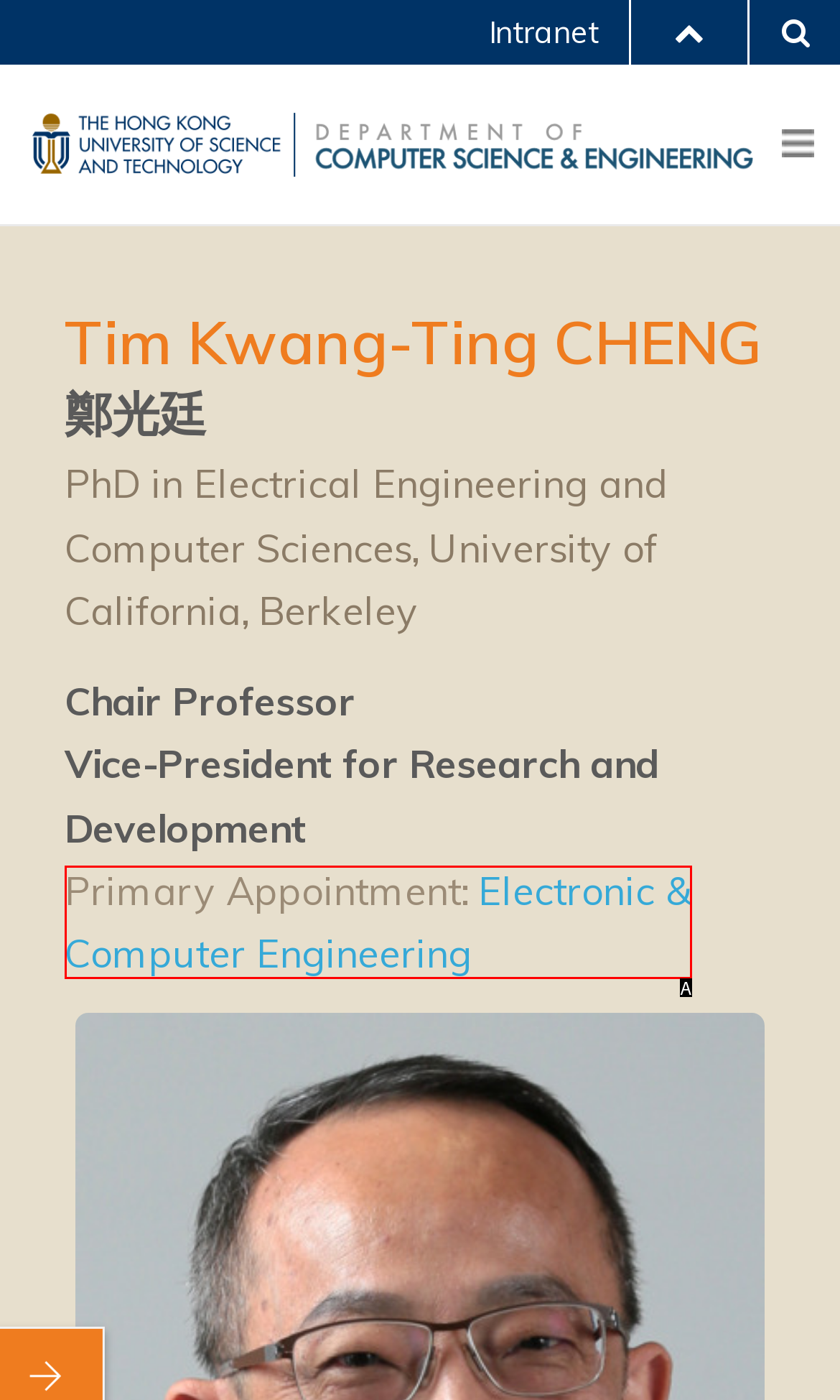Identify the HTML element that corresponds to the description: Electronic & Computer Engineering
Provide the letter of the matching option from the given choices directly.

A